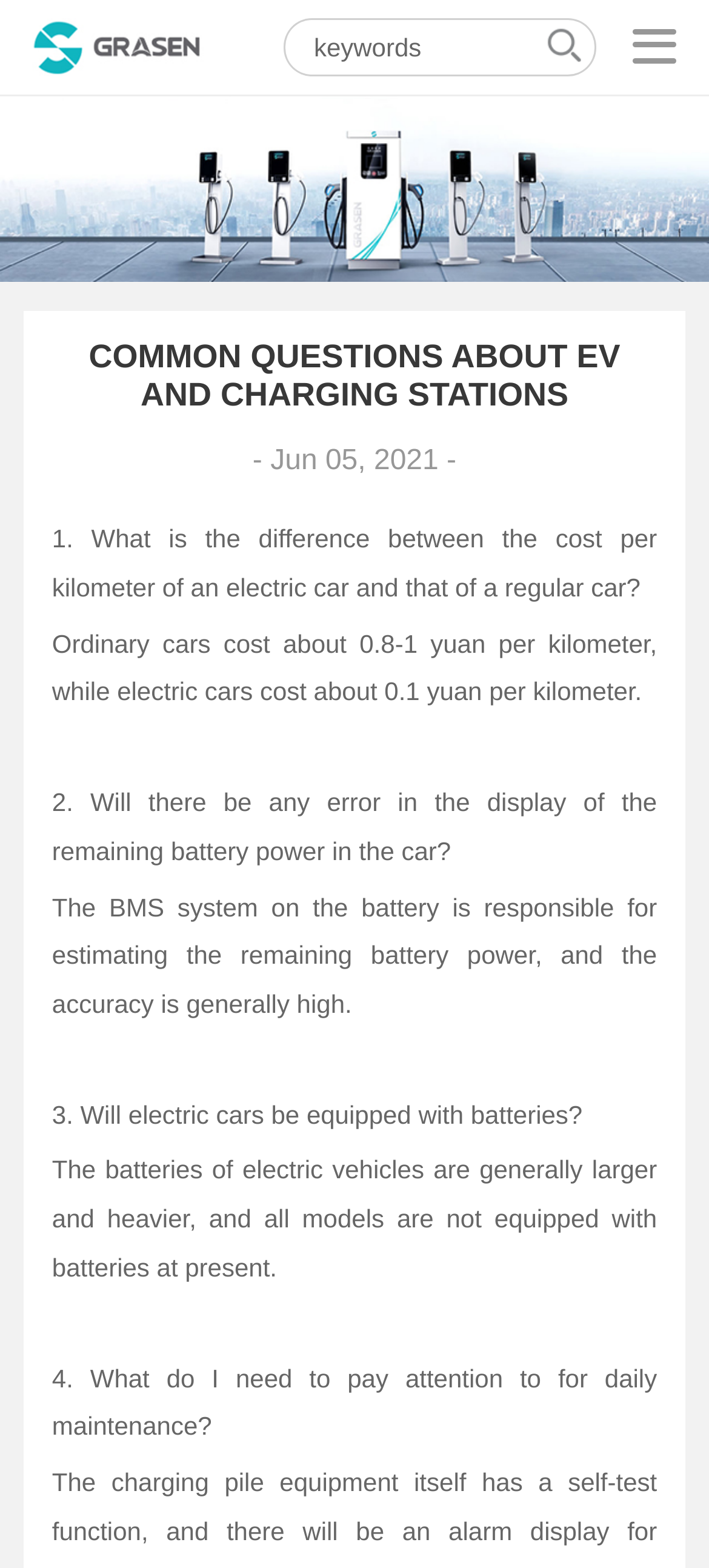Answer the question below in one word or phrase:
How many questions are listed on the webpage?

4